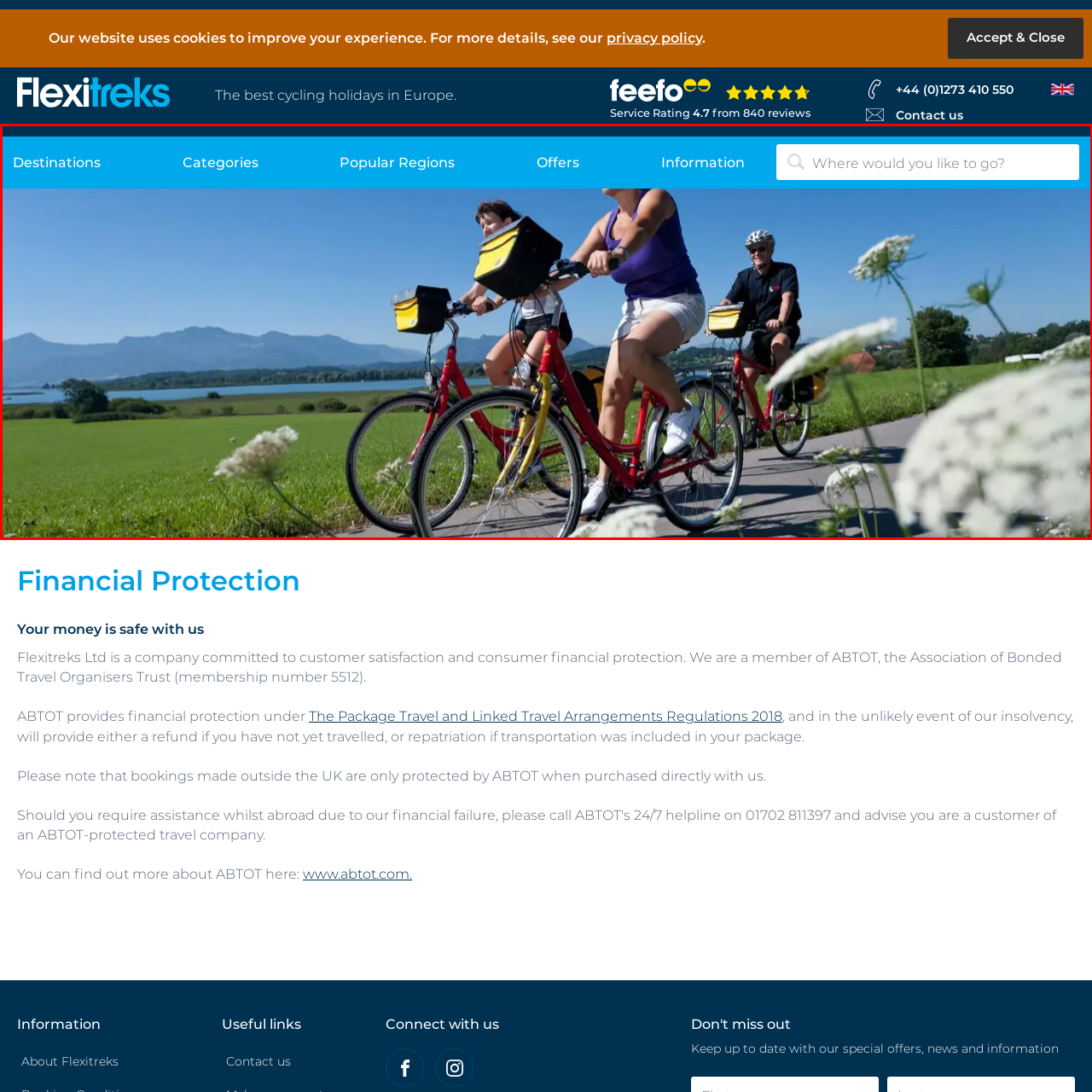What type of clothing are the cyclists wearing?
Review the content shown inside the red bounding box in the image and offer a detailed answer to the question, supported by the visual evidence.

The cyclists are dressed in casual, comfortable clothing, which is suitable for a leisurely ride along a scenic path, exuding a sense of joy and freedom as they traverse this beautiful route.